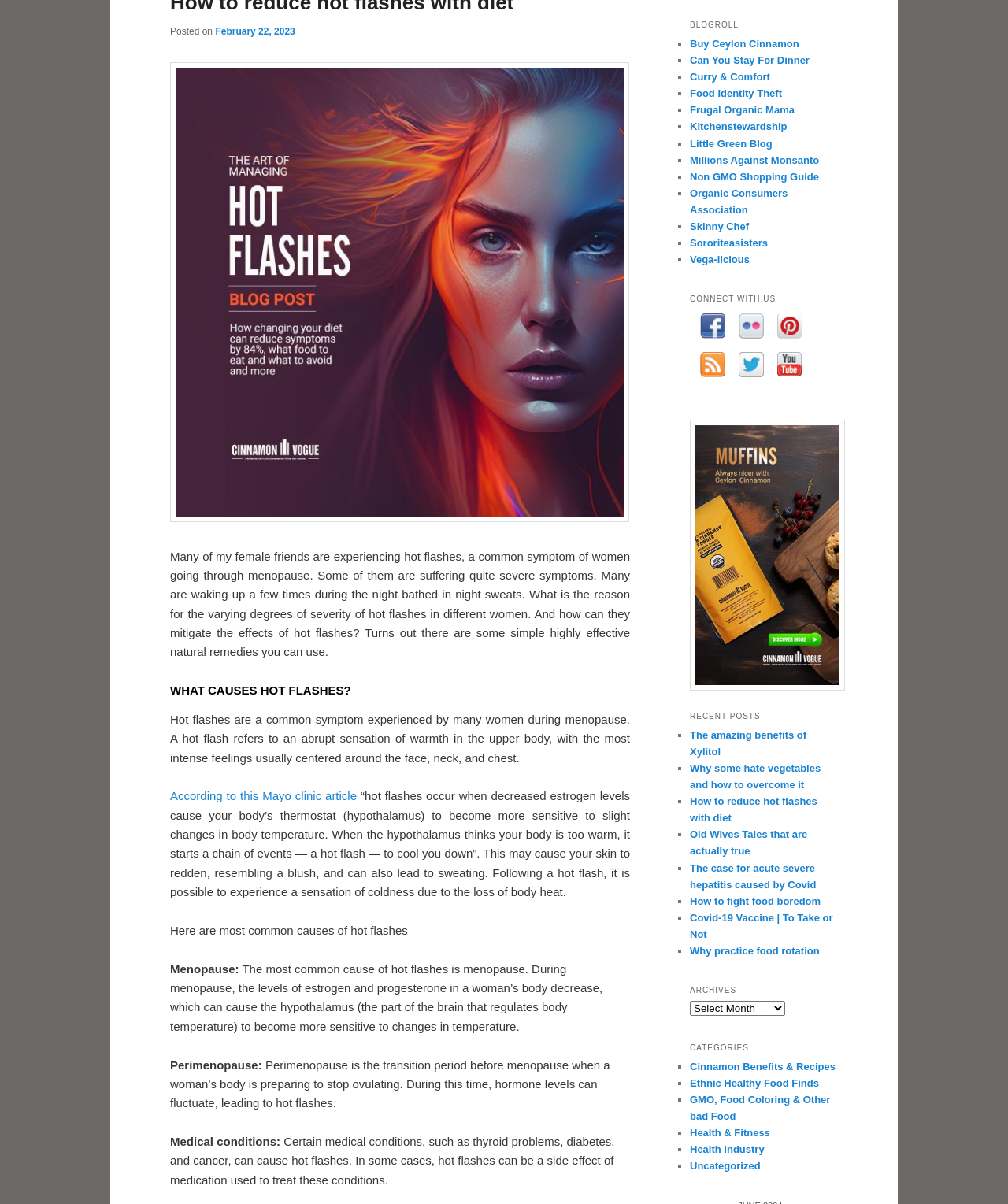Identify the bounding box coordinates for the UI element described as follows: "Food Identity Theft". Ensure the coordinates are four float numbers between 0 and 1, formatted as [left, top, right, bottom].

[0.684, 0.073, 0.776, 0.083]